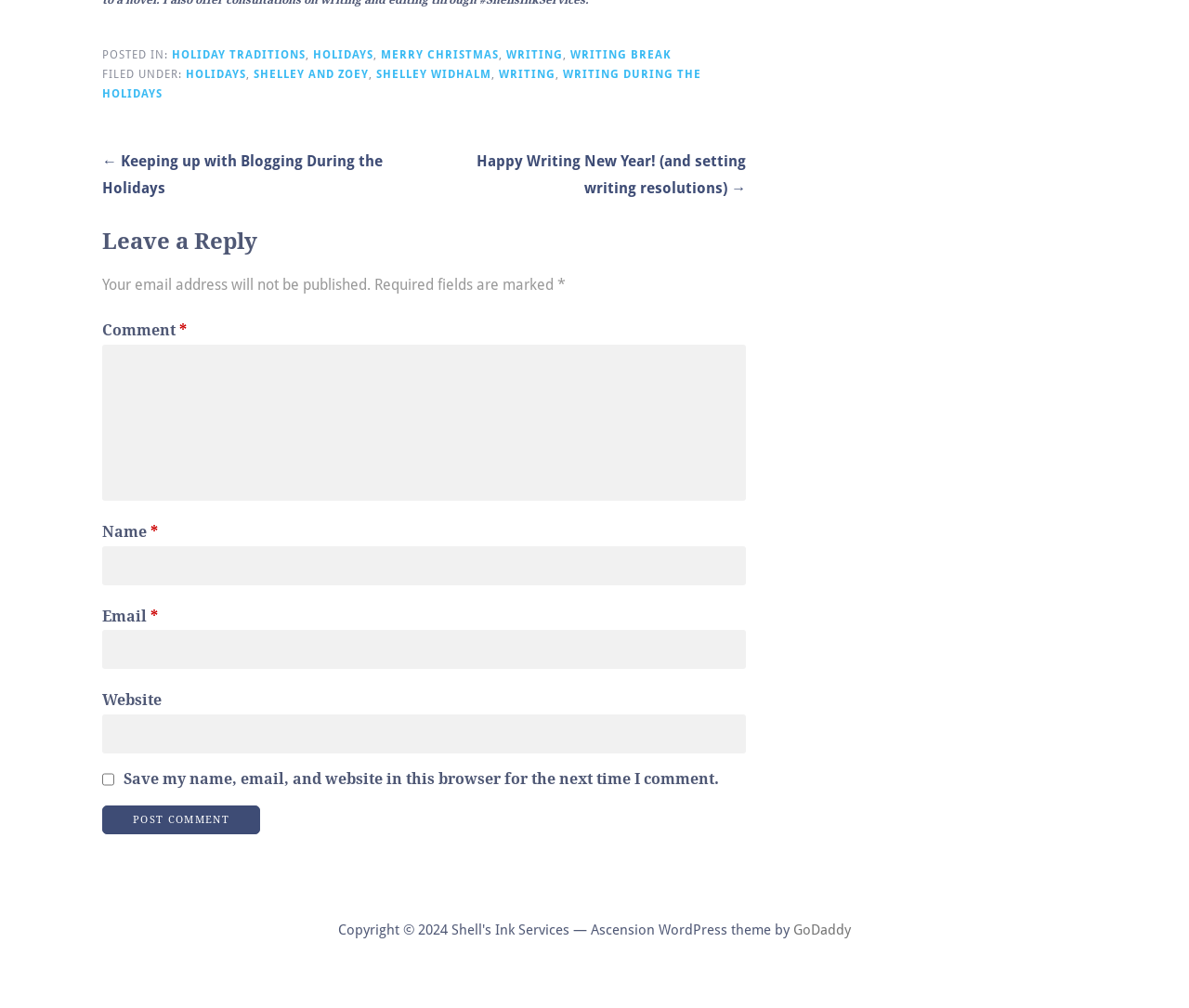How many required fields are there in the comment section?
Please provide a single word or phrase in response based on the screenshot.

3